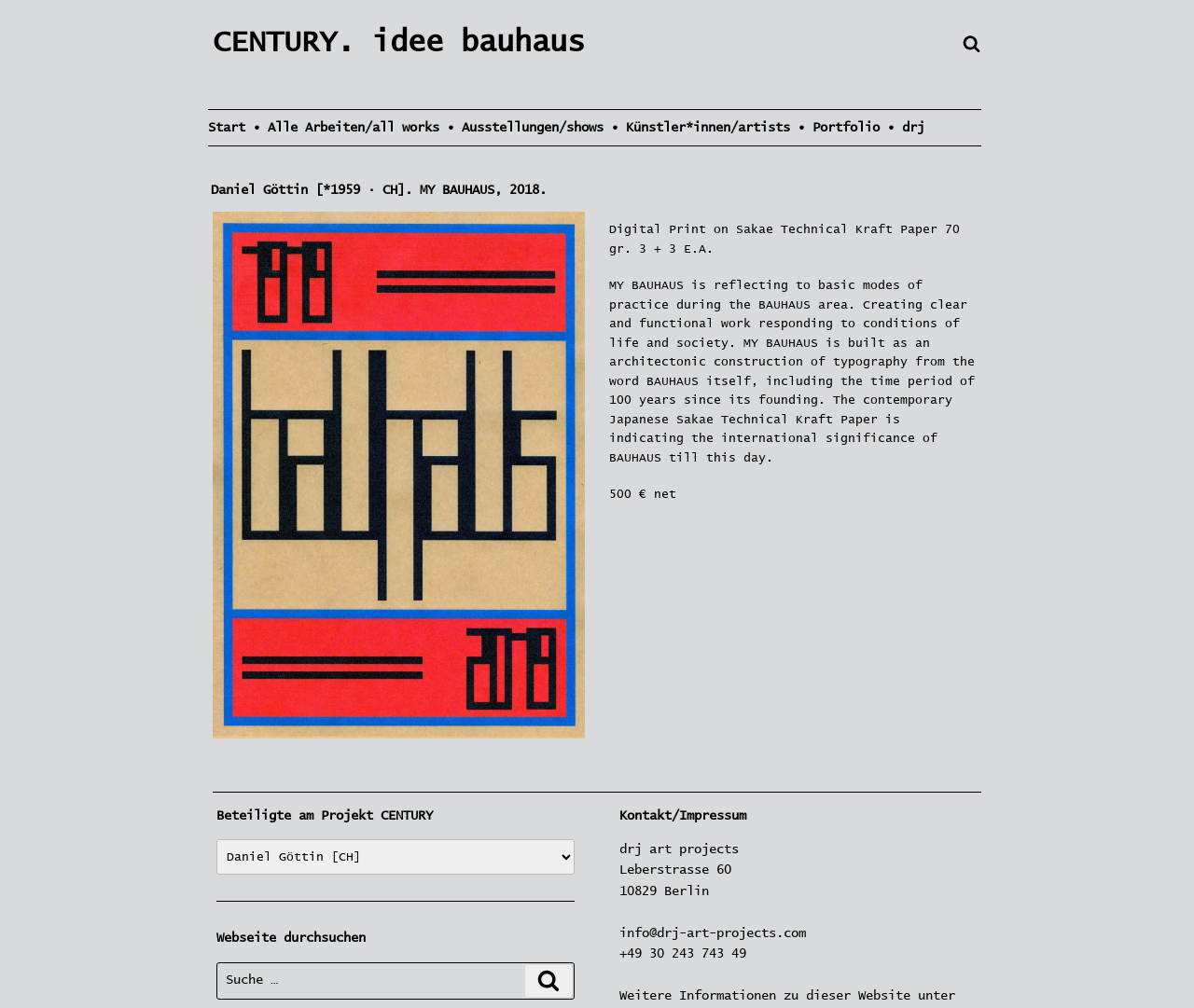Locate the bounding box for the described UI element: "• Alle Arbeiten/all works". Ensure the coordinates are four float numbers between 0 and 1, formatted as [left, top, right, bottom].

[0.212, 0.101, 0.368, 0.153]